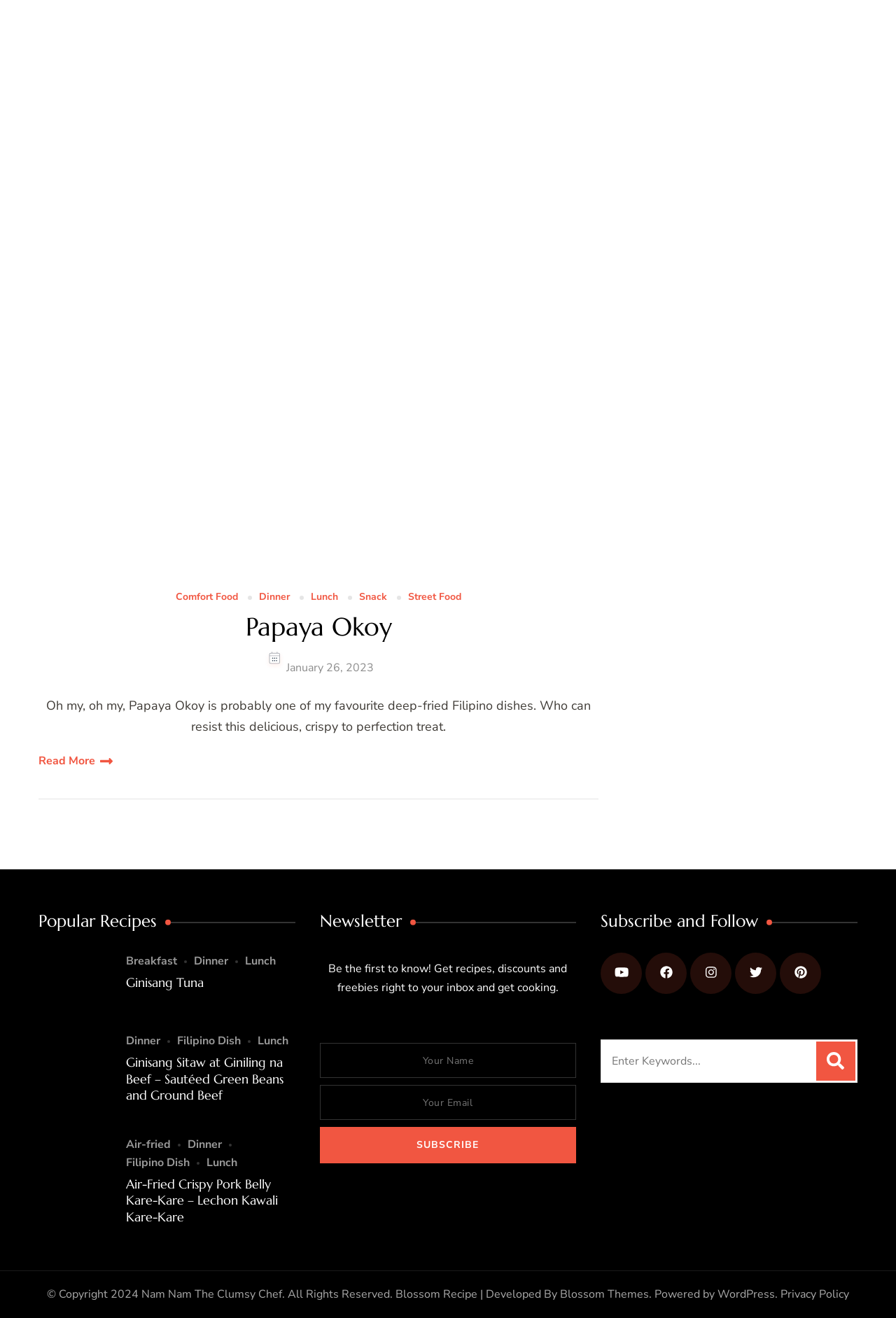Please identify the bounding box coordinates of the element I need to click to follow this instruction: "Subscribe to the newsletter".

[0.357, 0.855, 0.643, 0.883]